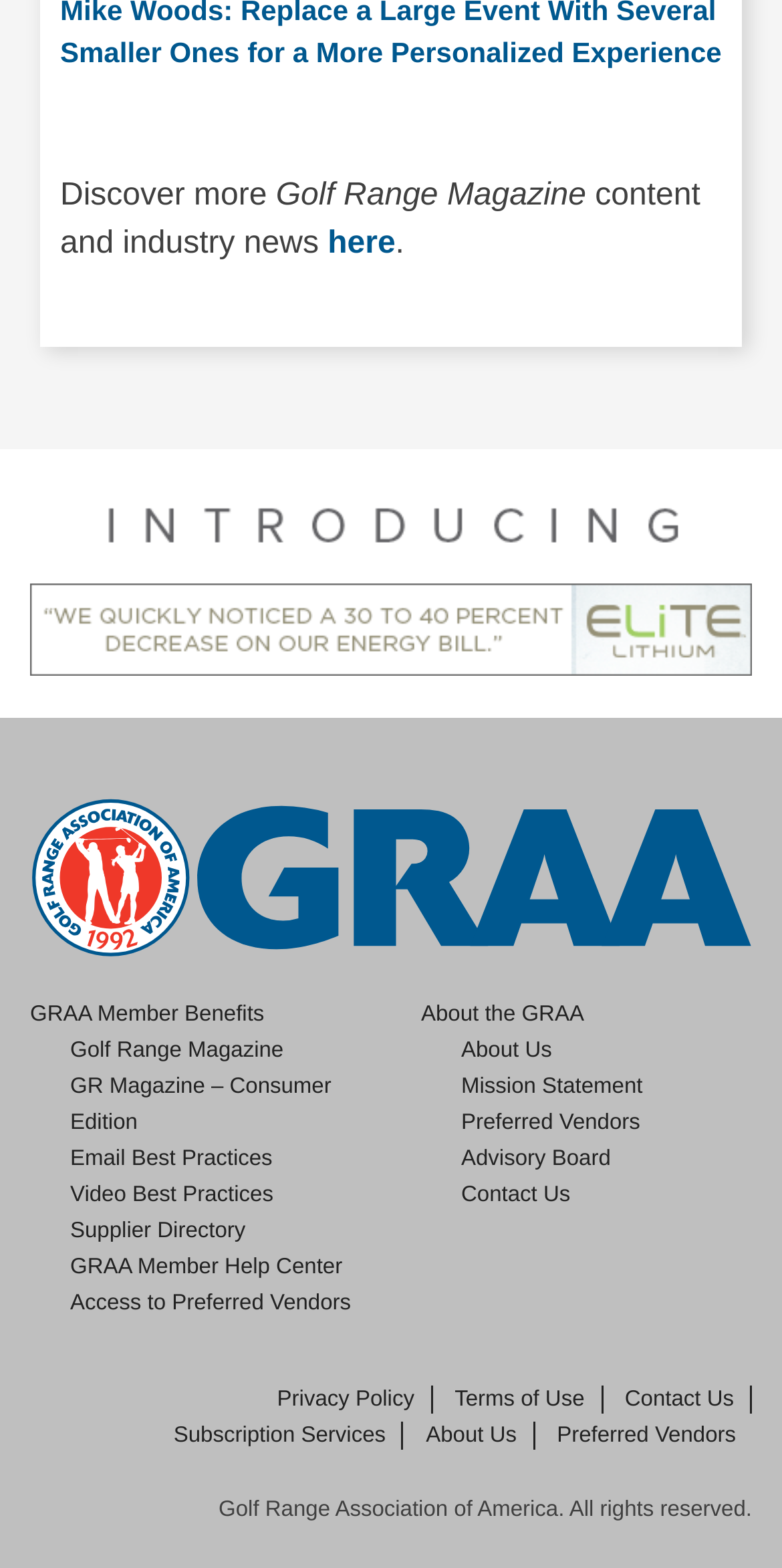Based on the element description: "value="Go"", identify the UI element and provide its bounding box coordinates. Use four float numbers between 0 and 1, [left, top, right, bottom].

None